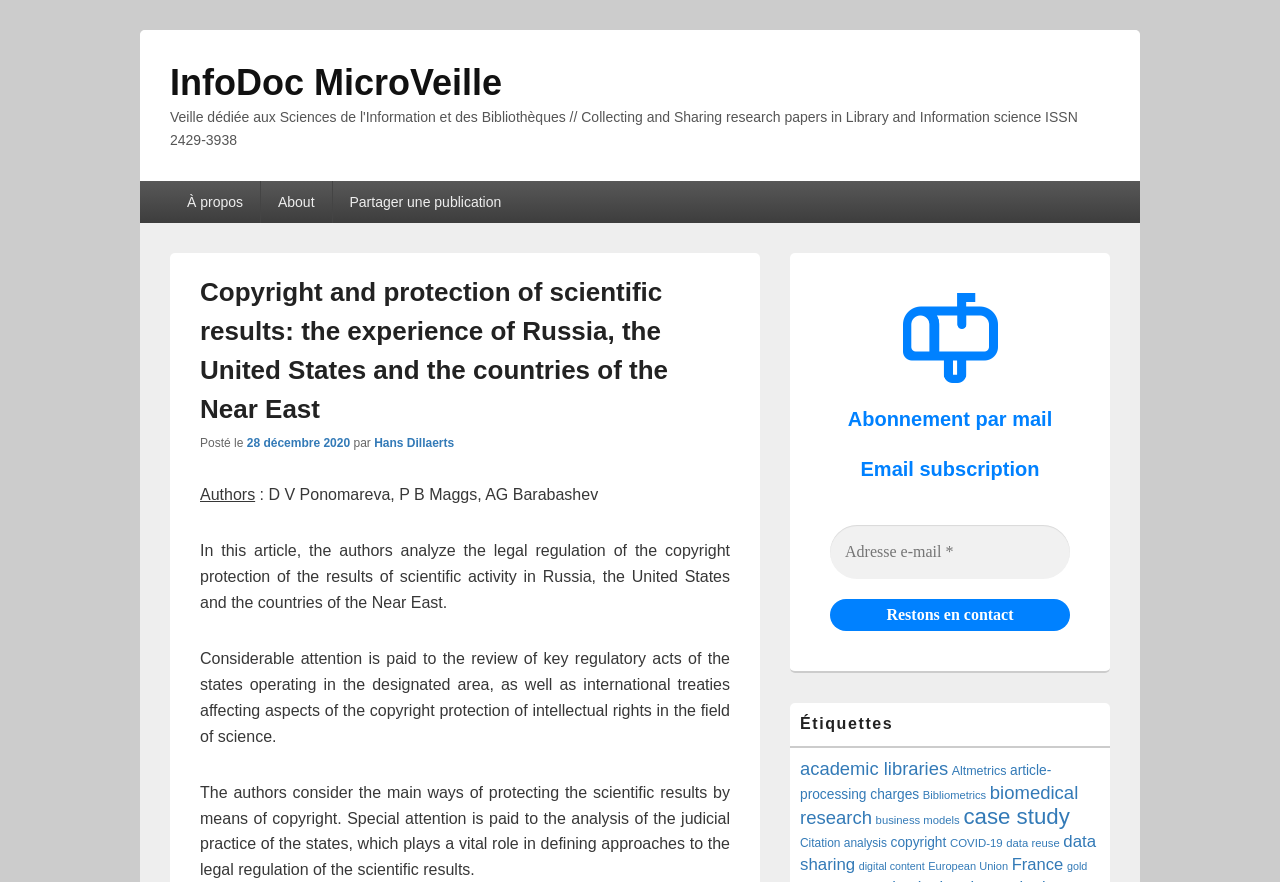Answer the question with a brief word or phrase:
What is the name of the website?

InfoDoc MicroVeille